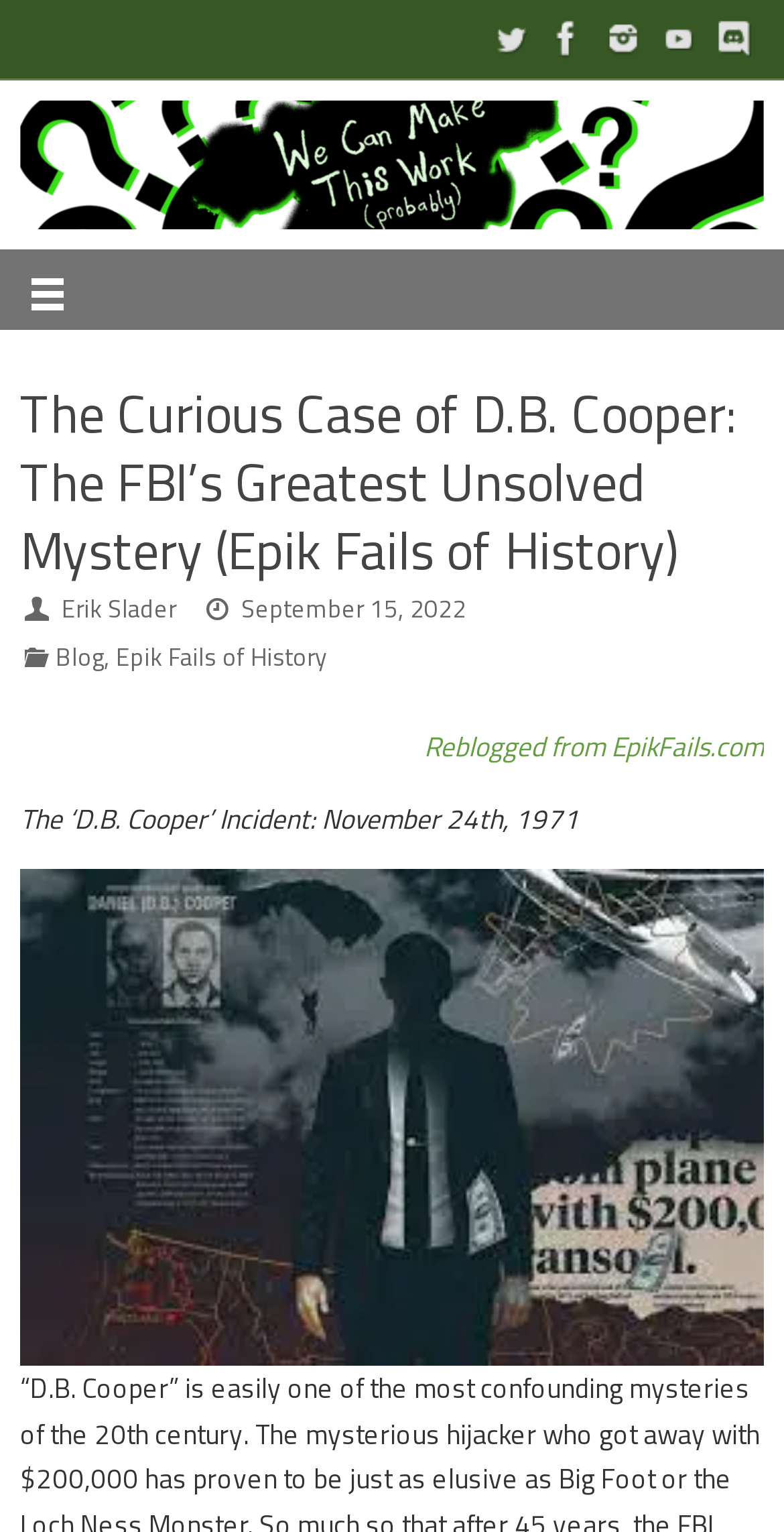Given the description "September 15, 2022", determine the bounding box of the corresponding UI element.

[0.308, 0.384, 0.595, 0.409]